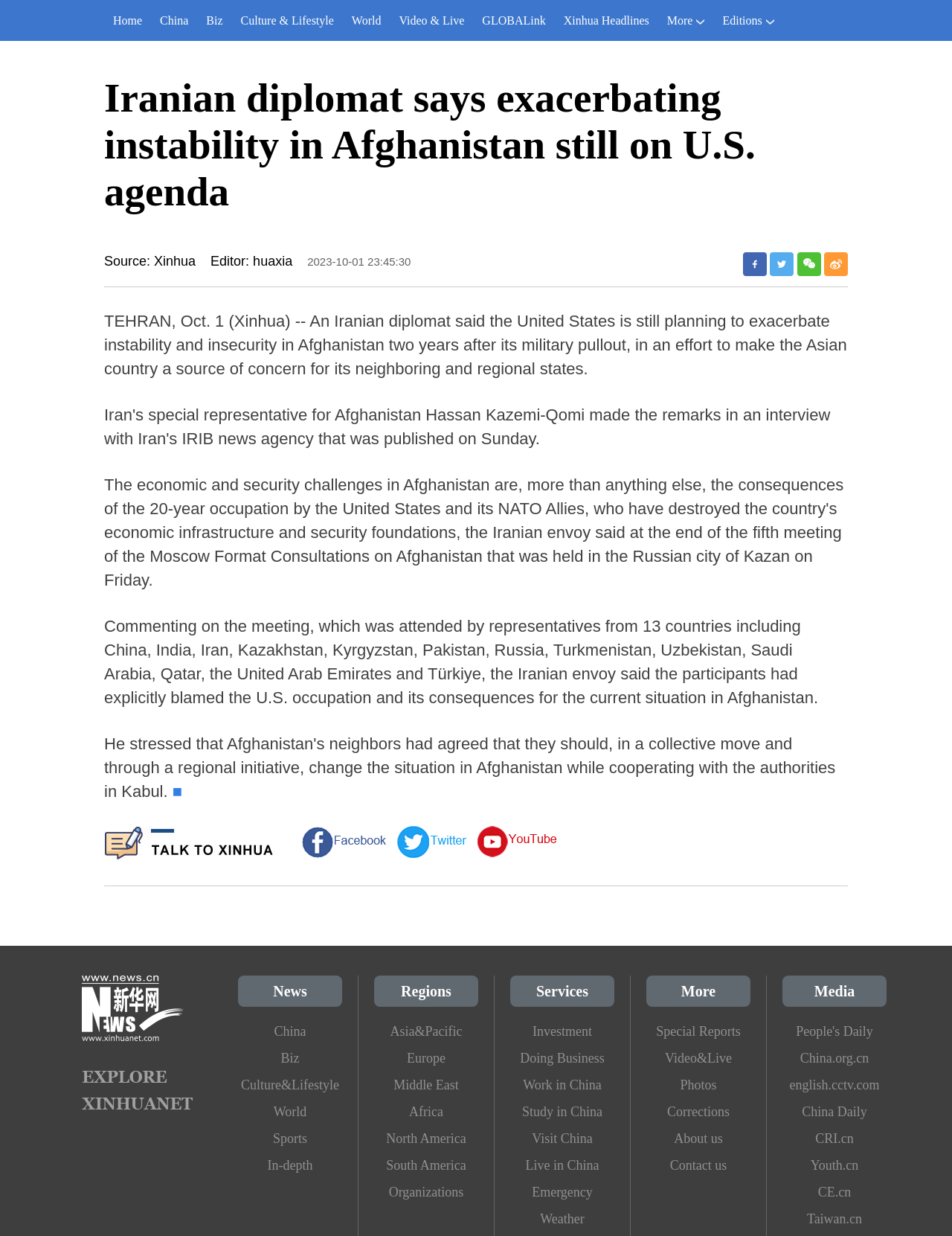Could you provide the bounding box coordinates for the portion of the screen to click to complete this instruction: "Share the article on Facebook"?

[0.78, 0.204, 0.805, 0.223]